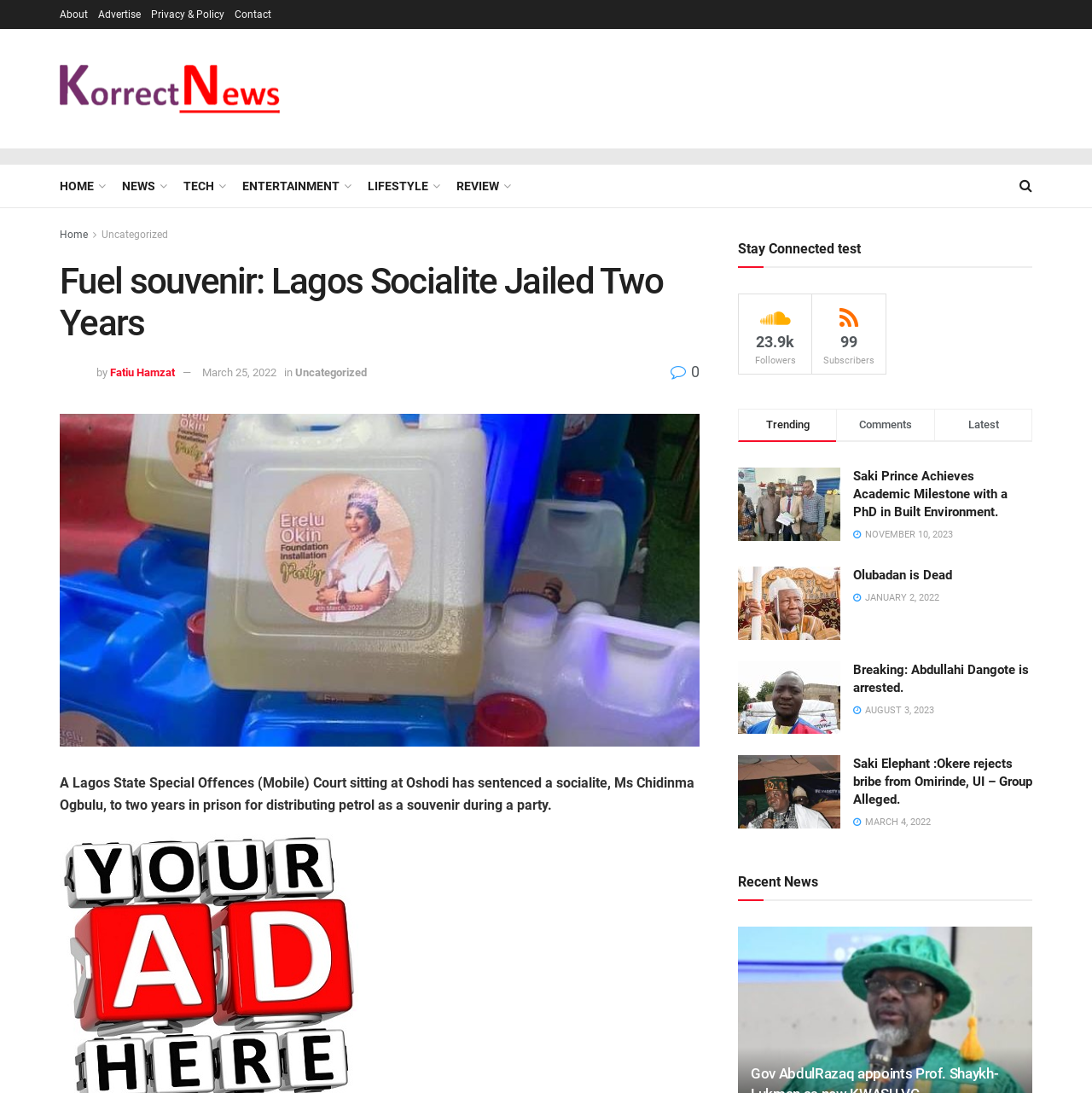Find the bounding box coordinates for the area that should be clicked to accomplish the instruction: "Read the article 'Saki Prince Achieves Academic Milestone with a PhD in Built Environment'".

[0.676, 0.428, 0.77, 0.495]